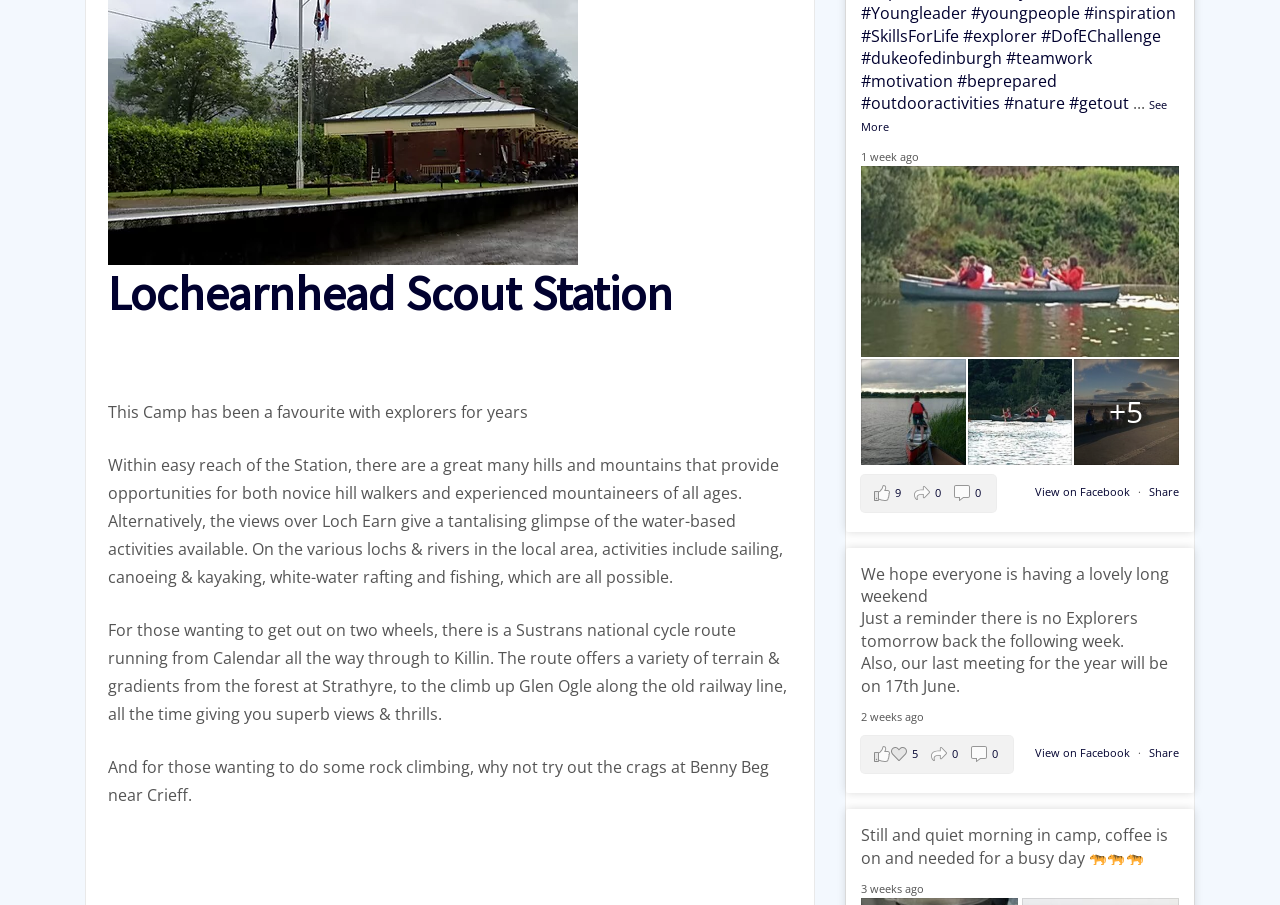Determine the bounding box for the HTML element described here: "View on Facebook". The coordinates should be given as [left, top, right, bottom] with each number being a float between 0 and 1.

[0.809, 0.534, 0.883, 0.551]